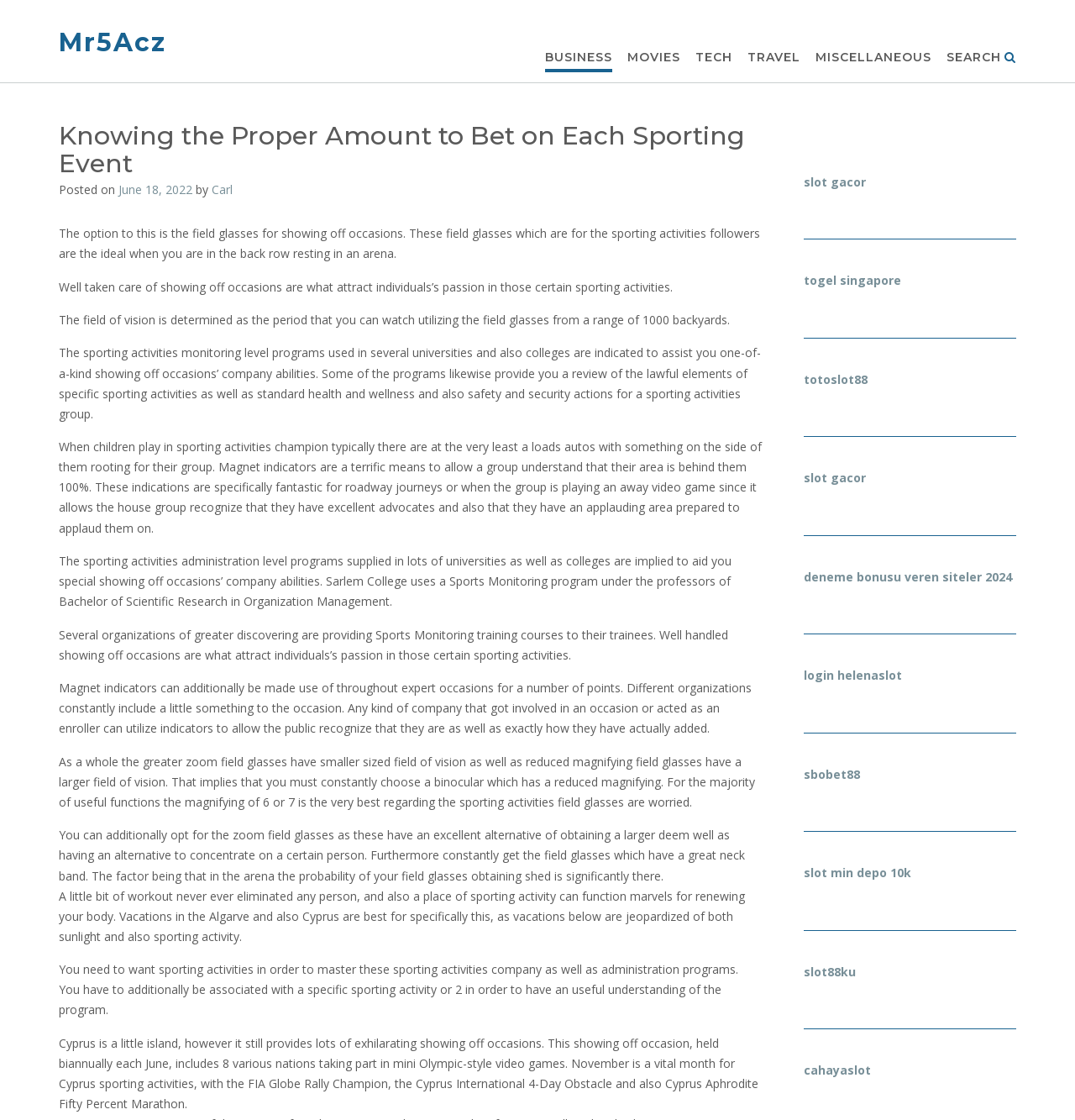Locate the bounding box coordinates of the segment that needs to be clicked to meet this instruction: "Search for something".

[0.88, 0.044, 0.931, 0.058]